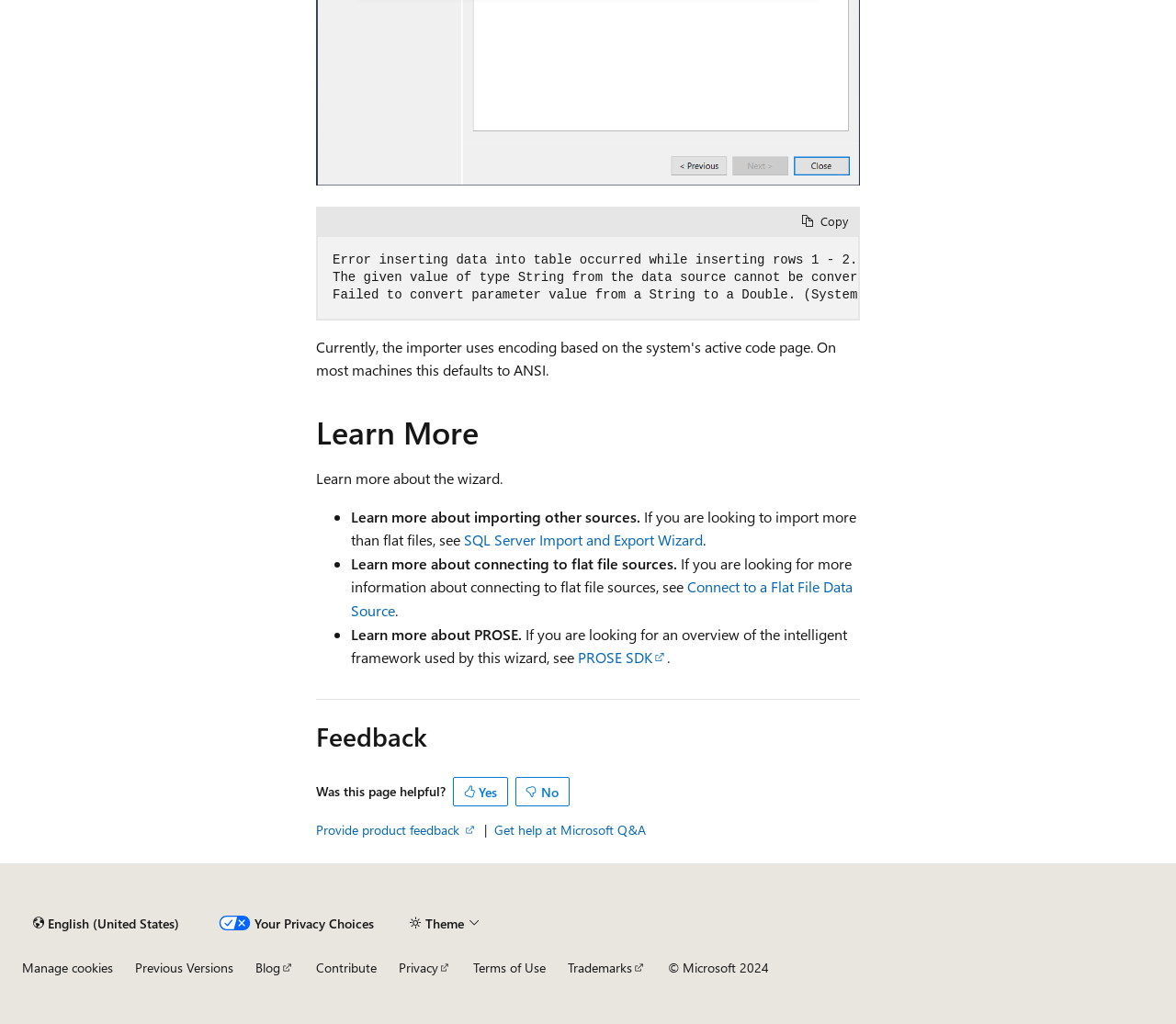Please examine the image and answer the question with a detailed explanation:
What is the topic of the section titled 'Learn More'?

The section titled 'Learn More' contains links and text related to learning more about the wizard, importing other sources, and connecting to flat file sources, indicating that the topic of this section is the wizard and importing sources.